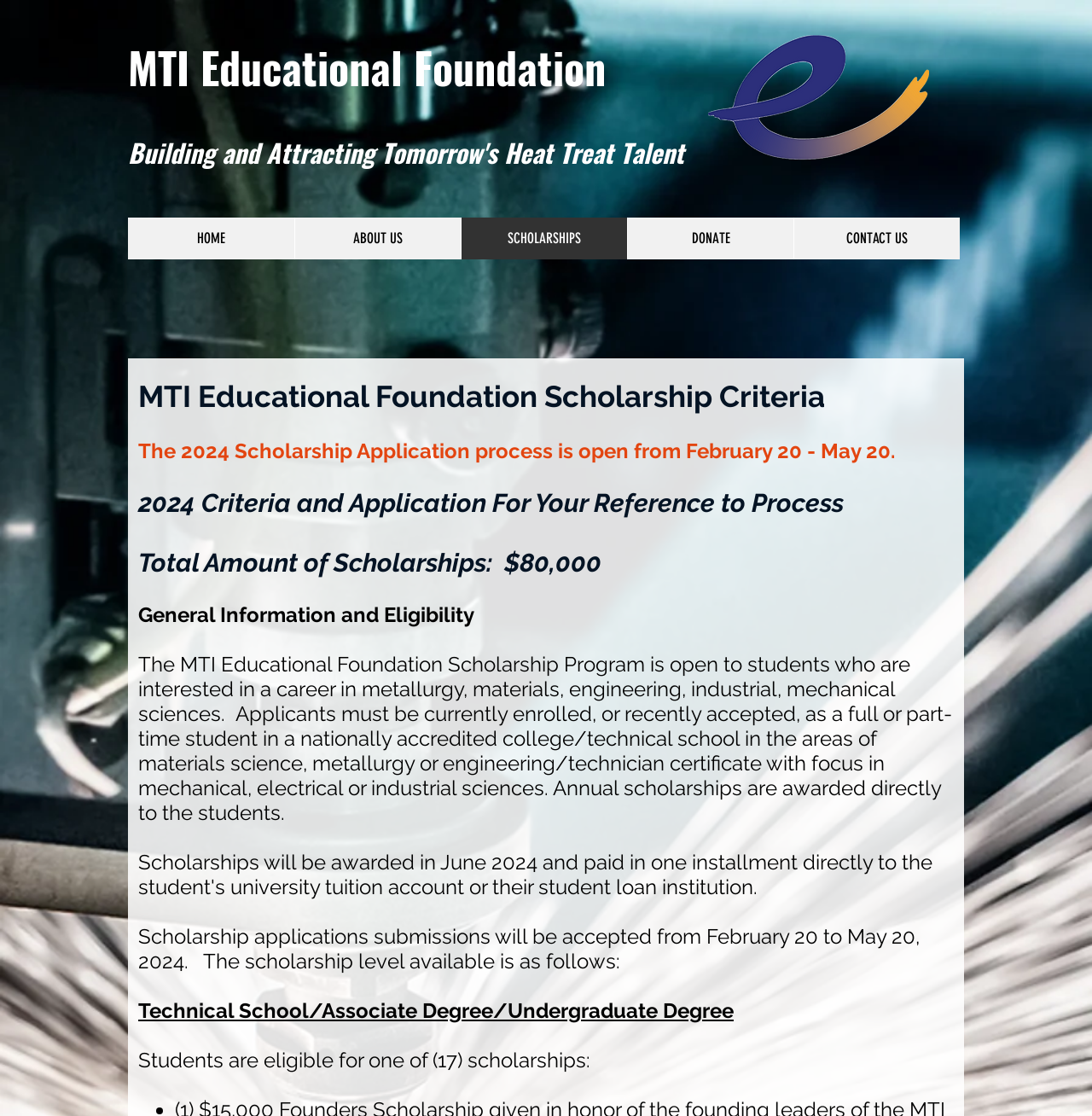What is the eligibility criteria for the scholarship? Based on the screenshot, please respond with a single word or phrase.

Students in metallurgy, materials, engineering, industrial, mechanical sciences